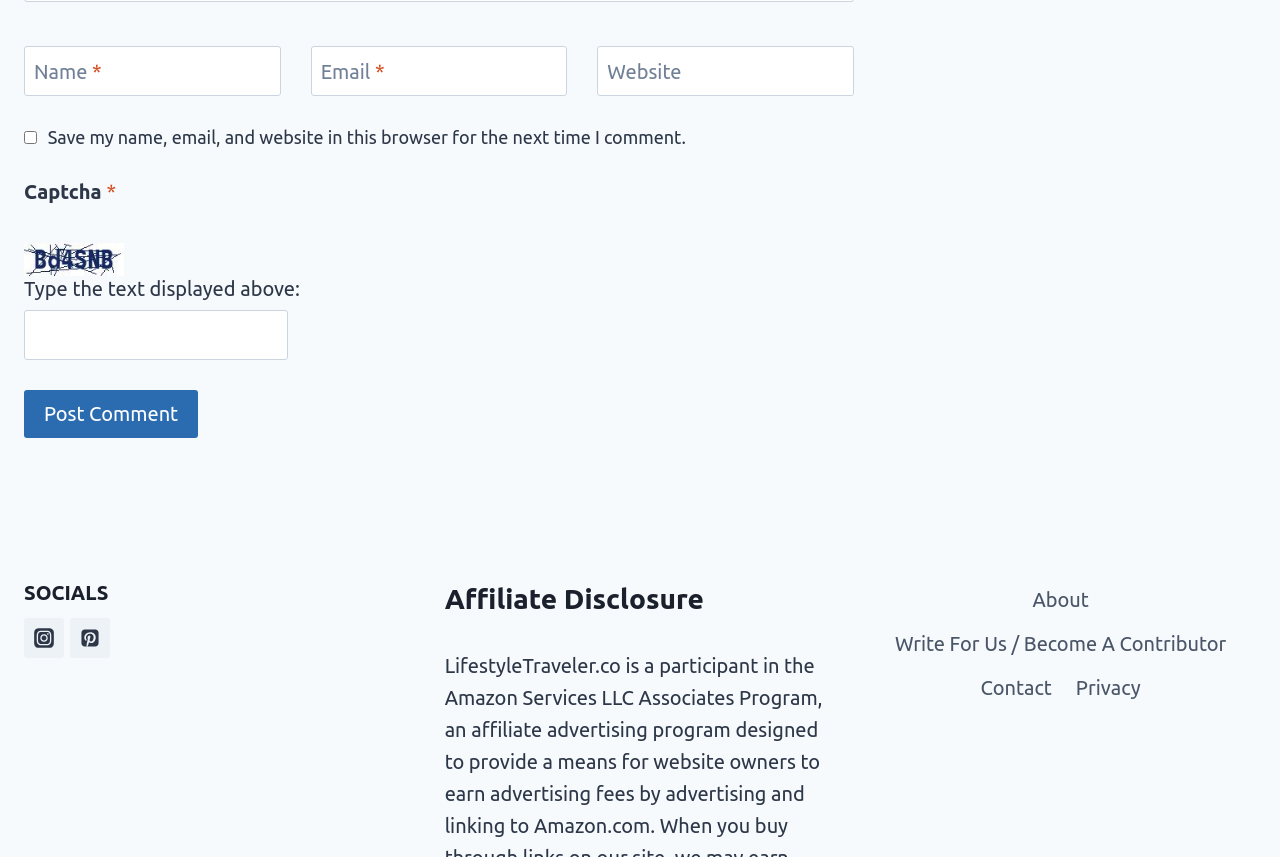Using a single word or phrase, answer the following question: 
What is the type of image displayed above the textbox?

Captcha